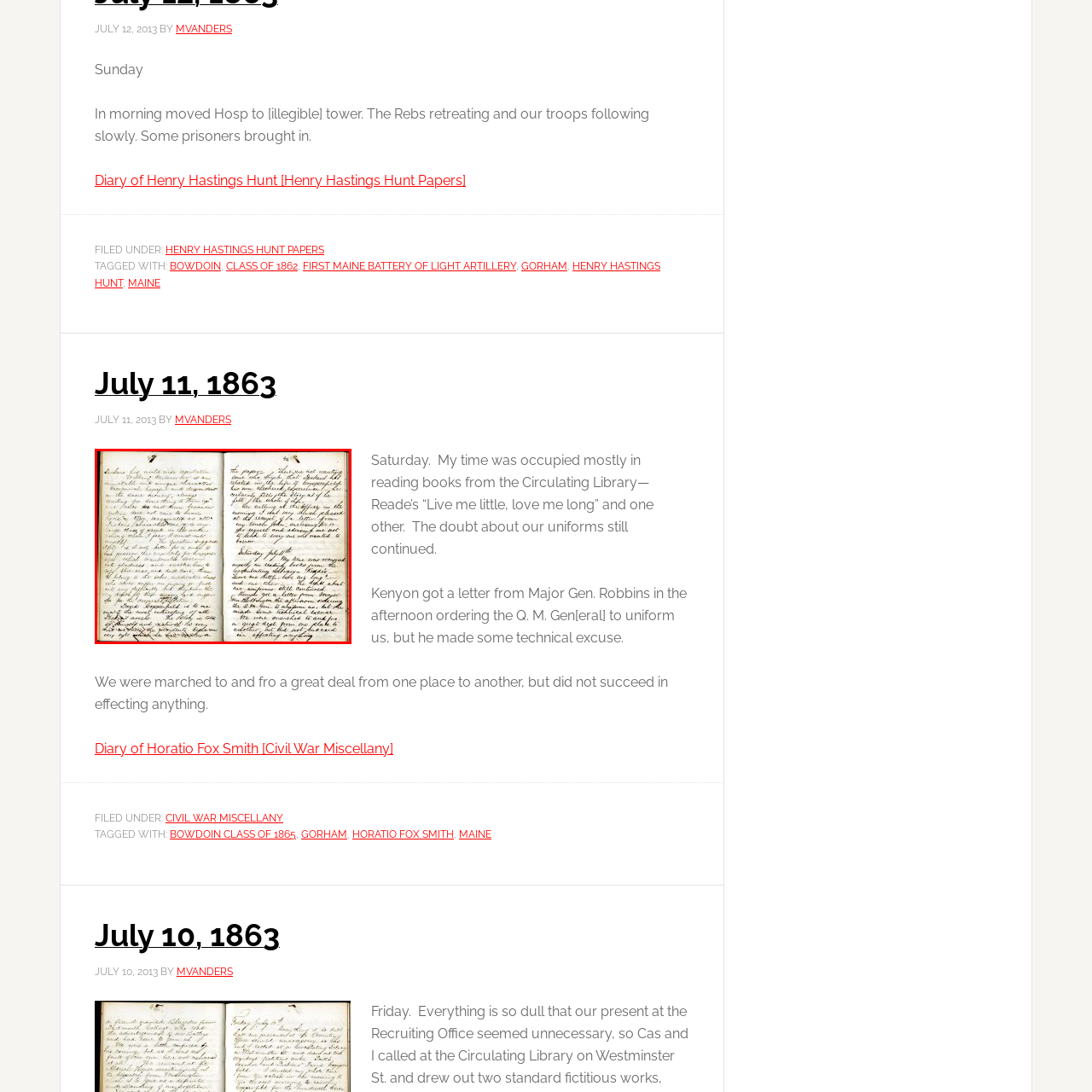What is the author reading from?
Please look at the image marked with a red bounding box and provide a one-word or short-phrase answer based on what you see.

Circulating Library